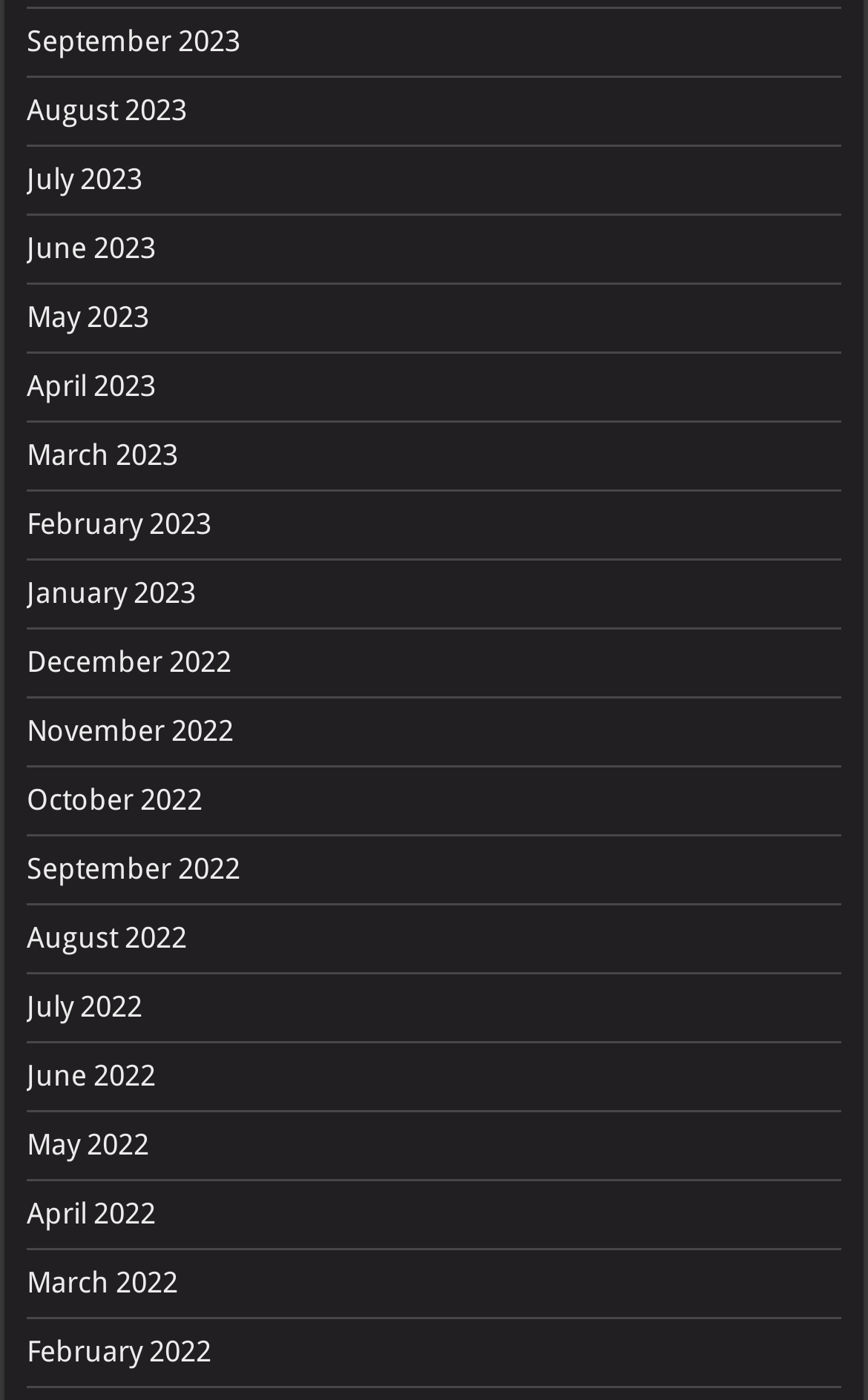Show the bounding box coordinates for the element that needs to be clicked to execute the following instruction: "Visit the Home page". Provide the coordinates in the form of four float numbers between 0 and 1, i.e., [left, top, right, bottom].

None